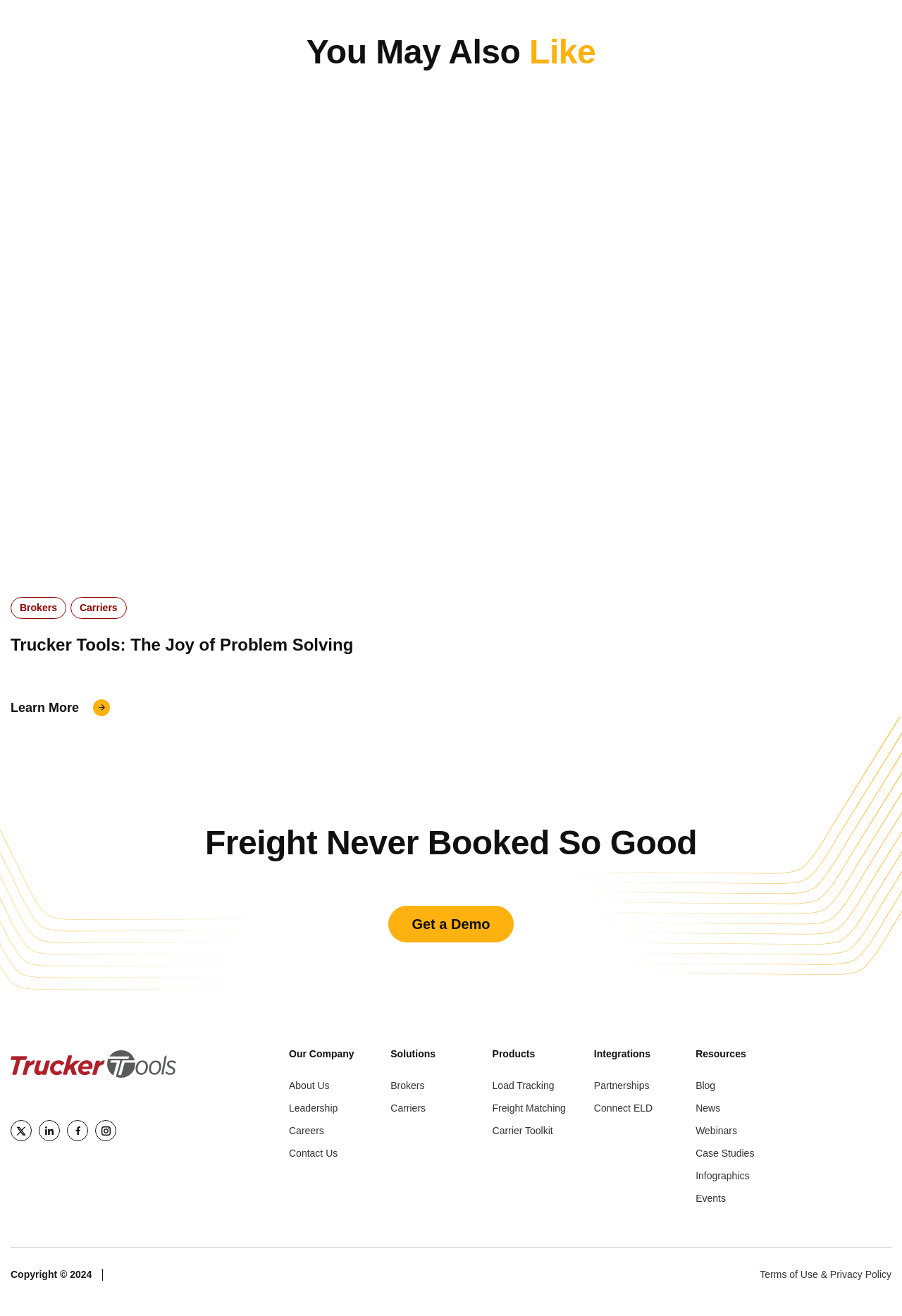Determine the bounding box coordinates for the area you should click to complete the following instruction: "Learn more about 'Trucker Tools: The Joy of Problem Solving'".

[0.012, 0.531, 0.122, 0.544]